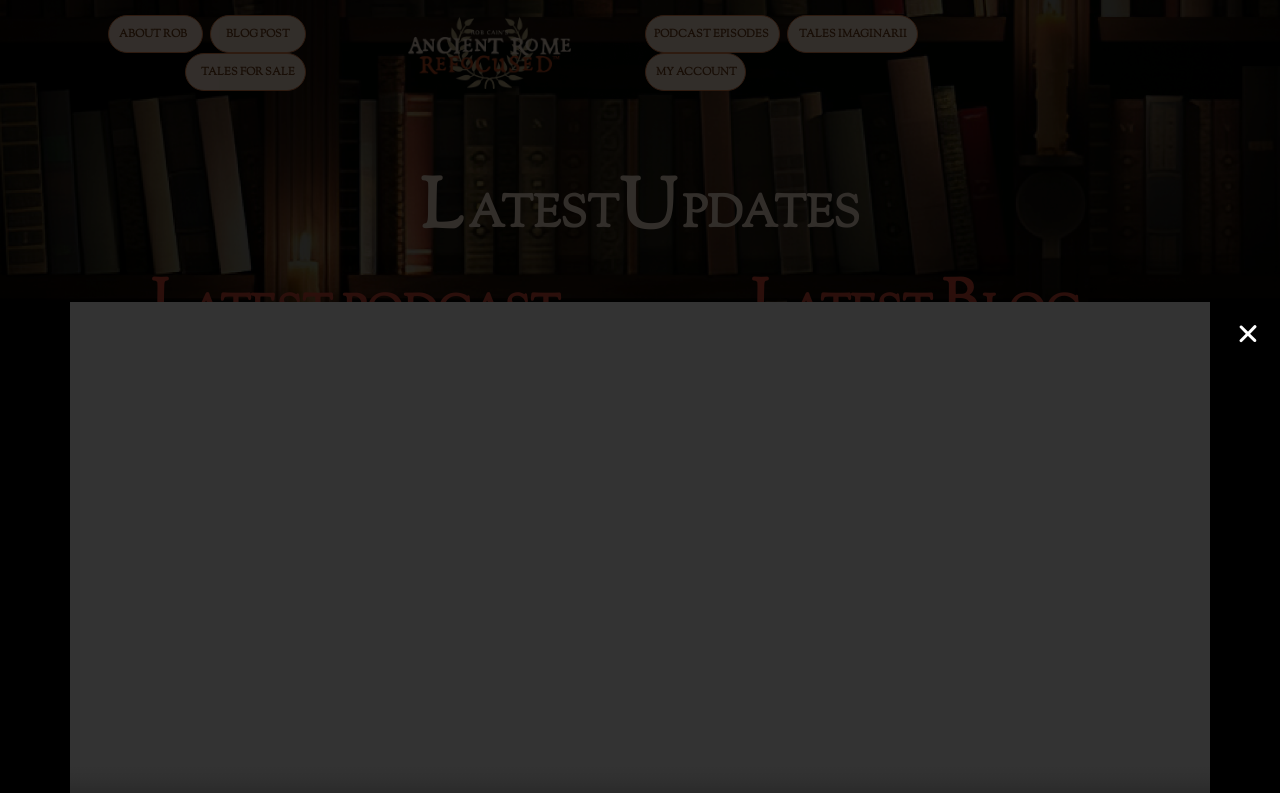Provide the bounding box coordinates of the HTML element described by the text: "Contact Us".

None